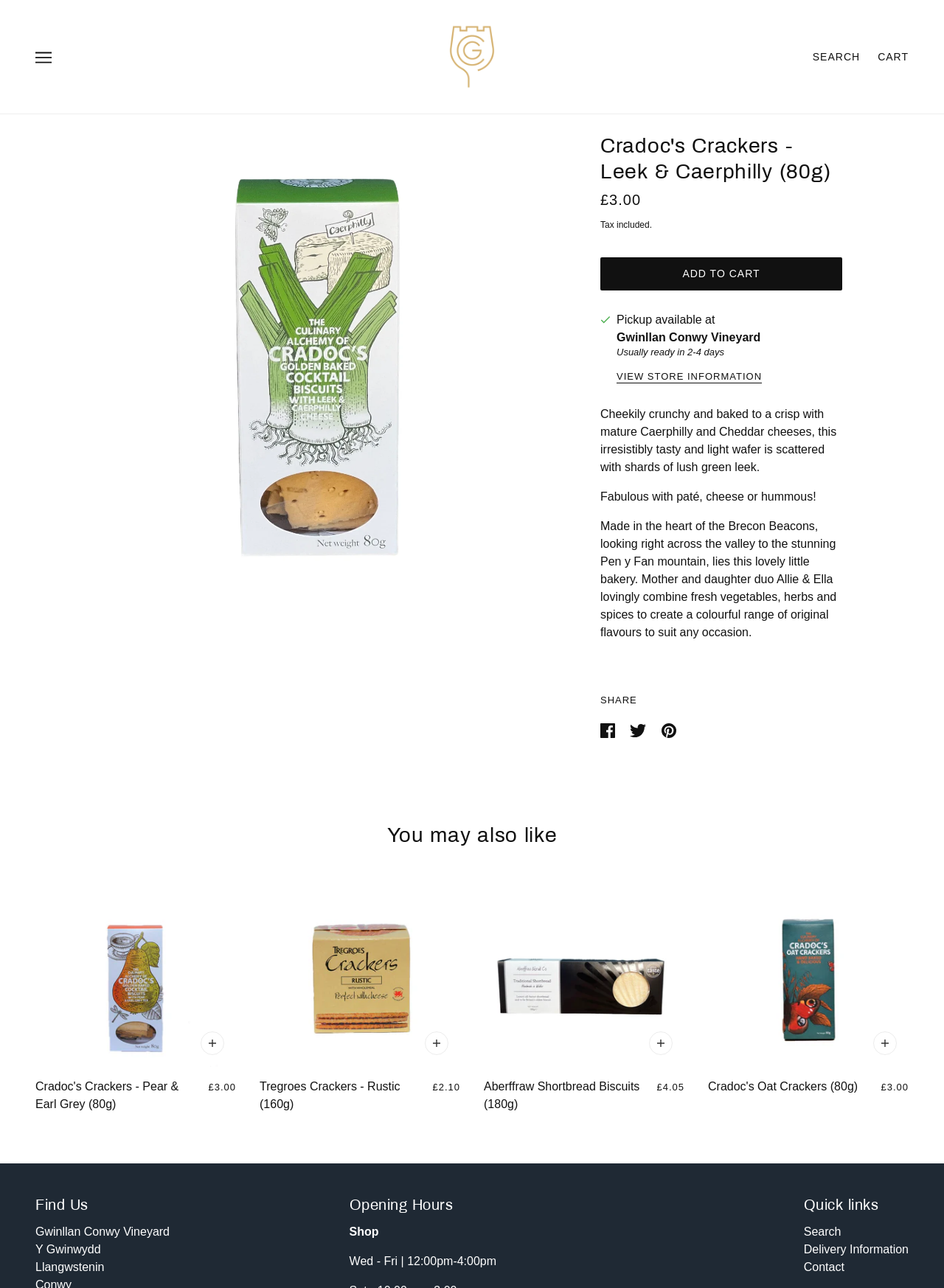Locate the bounding box coordinates of the element that should be clicked to fulfill the instruction: "Share on Facebook".

[0.63, 0.557, 0.661, 0.576]